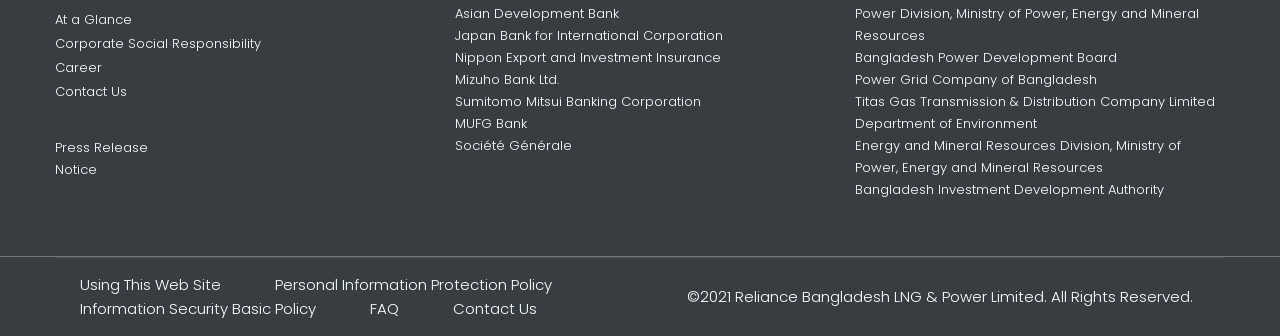Indicate the bounding box coordinates of the element that needs to be clicked to satisfy the following instruction: "Click on At a Glance". The coordinates should be four float numbers between 0 and 1, i.e., [left, top, right, bottom].

[0.043, 0.027, 0.301, 0.092]